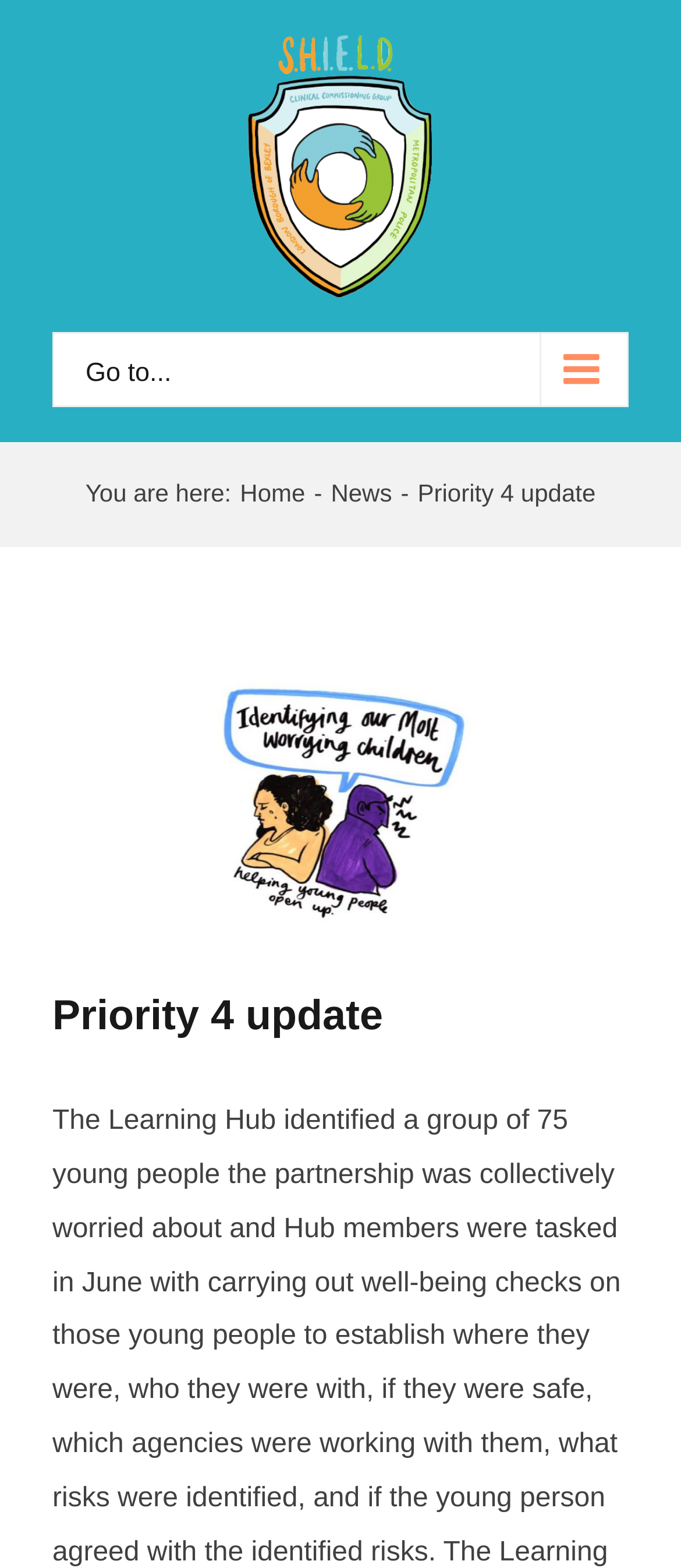What is the logo of the partnership?
Please provide a single word or phrase based on the screenshot.

Bexley Safeguarding Partnership Logo